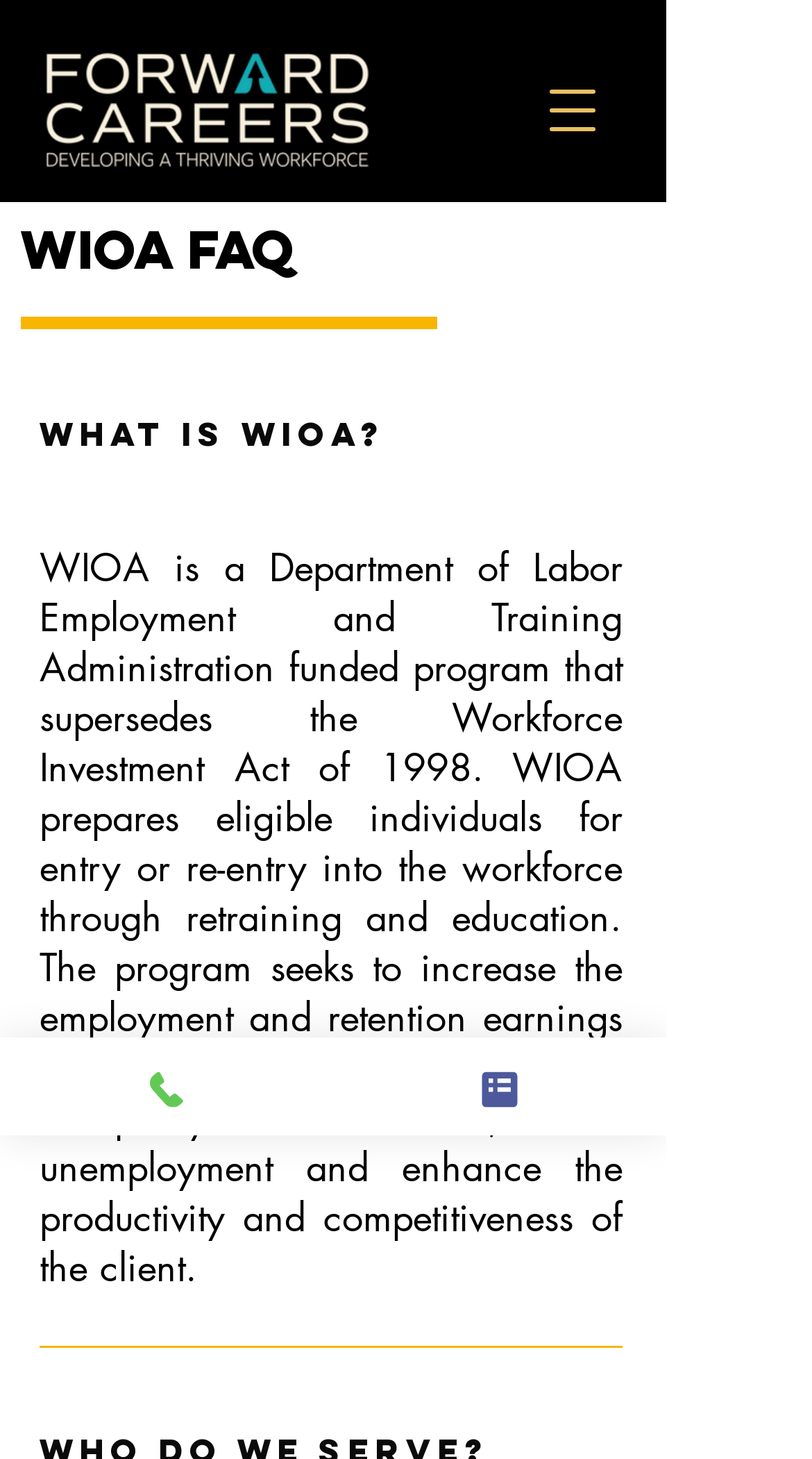Given the element description, predict the bounding box coordinates in the format (top-left x, top-left y, bottom-right x, bottom-right y). Make sure all values are between 0 and 1. Here is the element description: Contact Form

[0.41, 0.711, 0.821, 0.778]